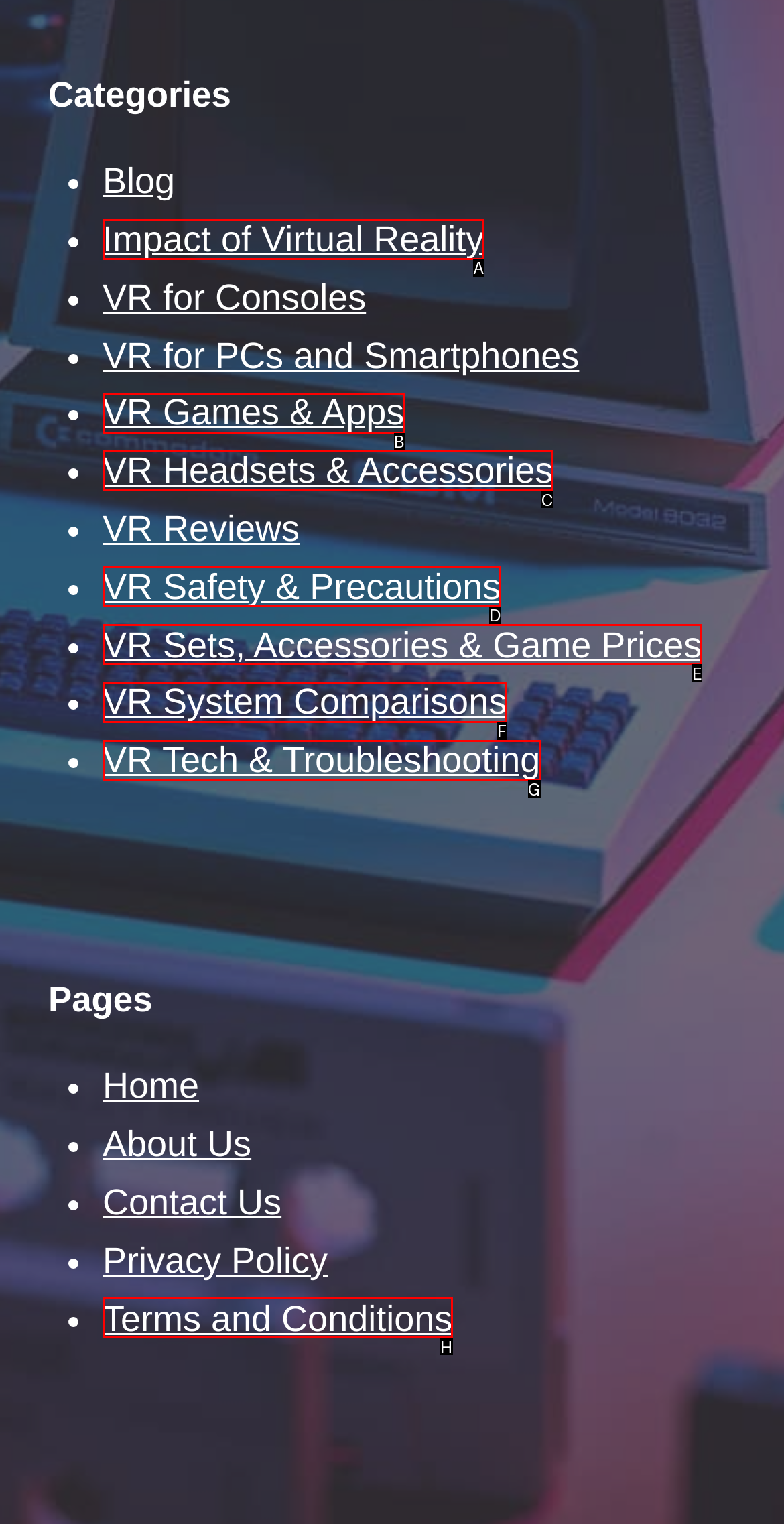Given the description: VR Headsets & Accessories, identify the matching HTML element. Provide the letter of the correct option.

C